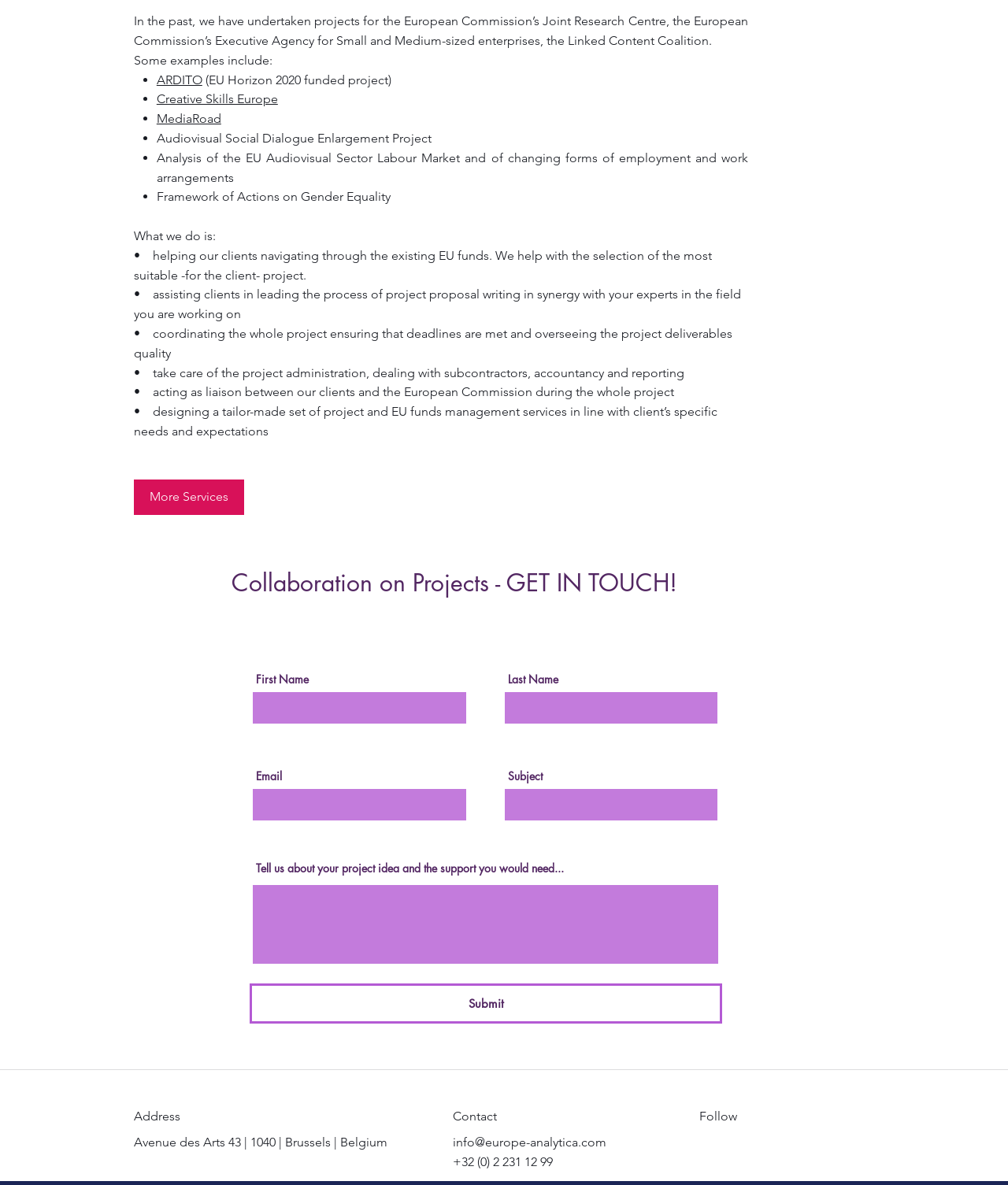Using the element description Creative Skills Europe, predict the bounding box coordinates for the UI element. Provide the coordinates in (top-left x, top-left y, bottom-right x, bottom-right y) format with values ranging from 0 to 1.

[0.155, 0.077, 0.276, 0.09]